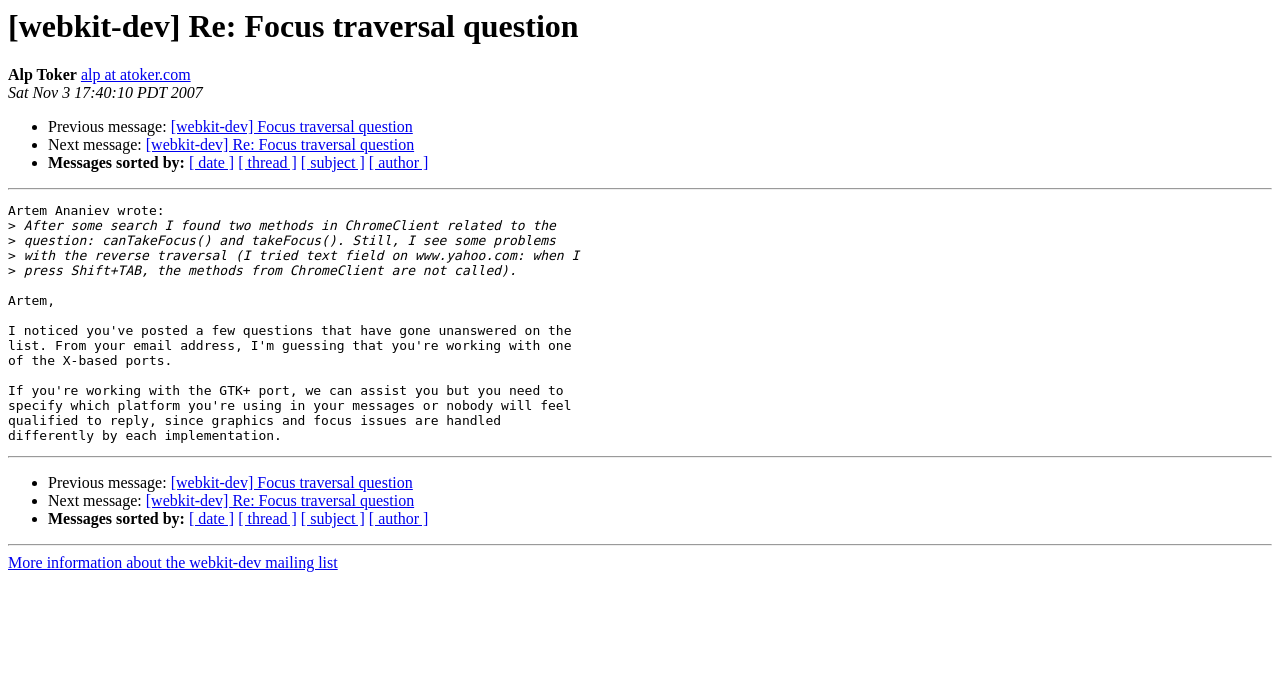Kindly provide the bounding box coordinates of the section you need to click on to fulfill the given instruction: "View previous message".

[0.038, 0.171, 0.133, 0.195]